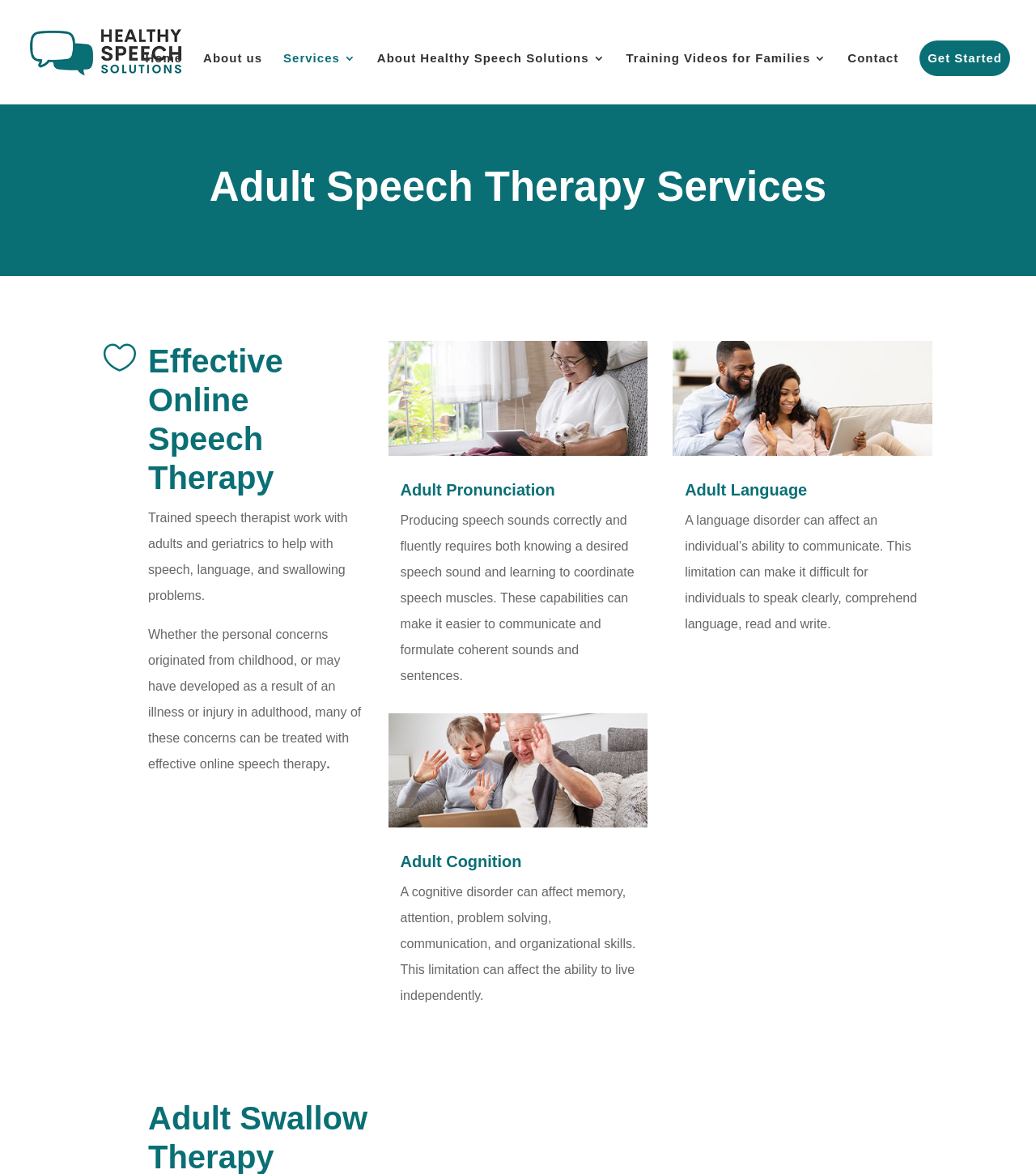What is the headline of the webpage?

Adult Speech Therapy Services